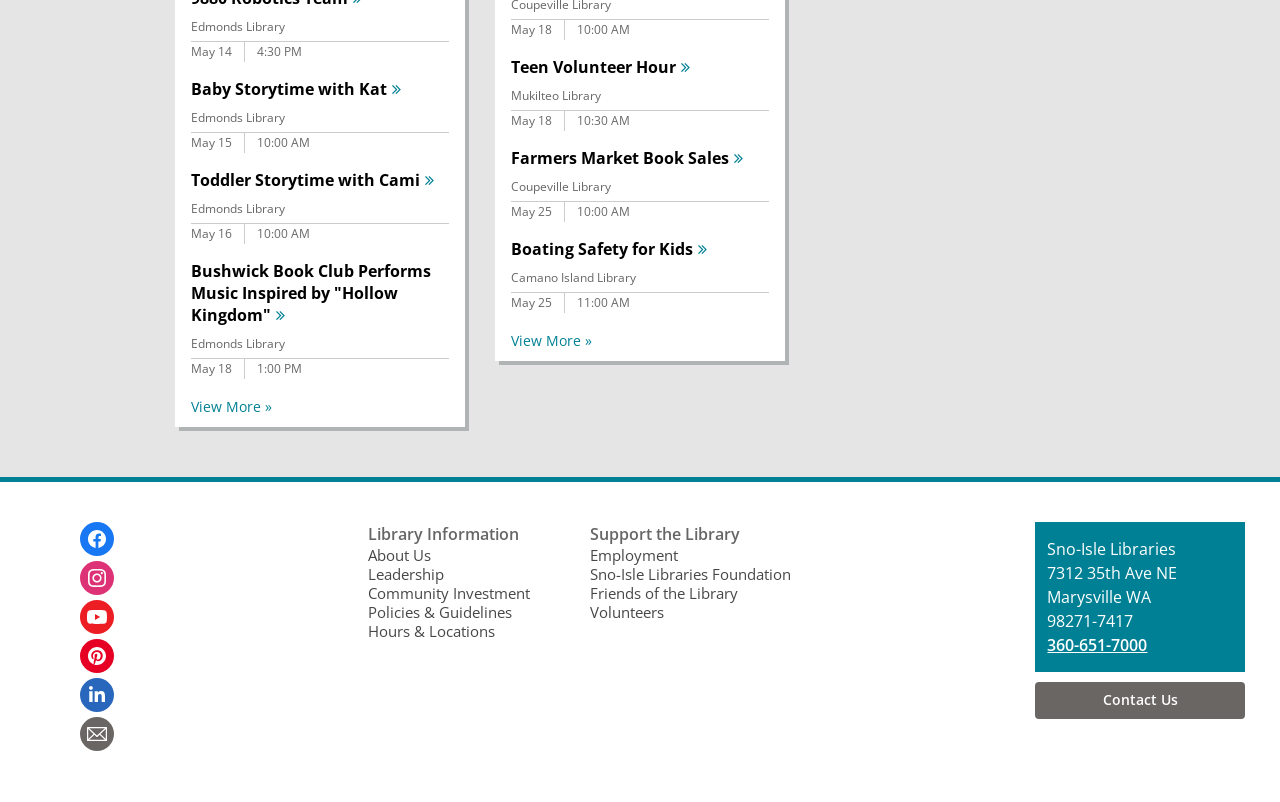Could you highlight the region that needs to be clicked to execute the instruction: "View Baby Storytime with Kat event details"?

[0.149, 0.098, 0.351, 0.125]